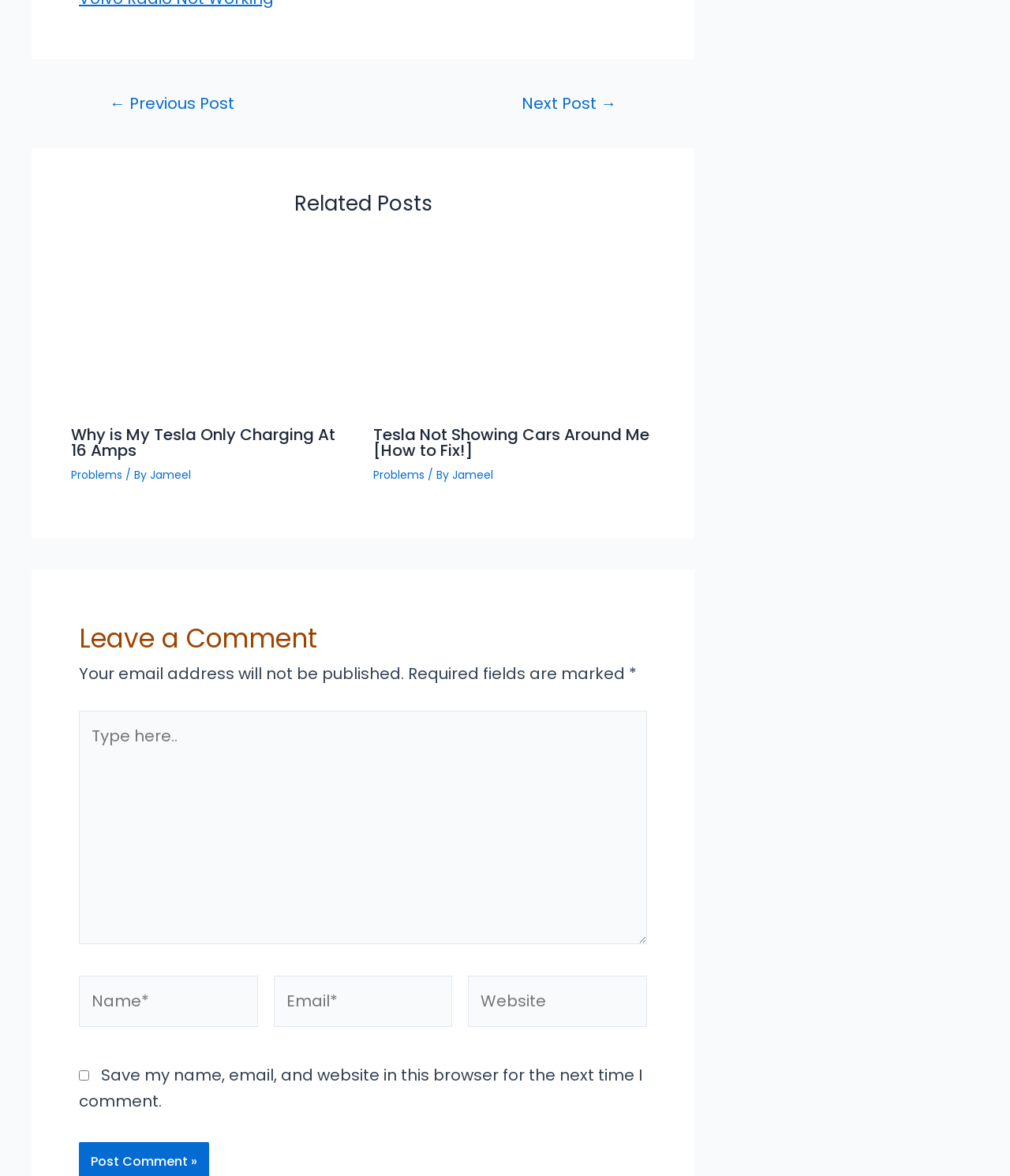Specify the bounding box coordinates of the element's region that should be clicked to achieve the following instruction: "Click the 'Next Post →' link". The bounding box coordinates consist of four float numbers between 0 and 1, in the format [left, top, right, bottom].

[0.493, 0.081, 0.634, 0.095]